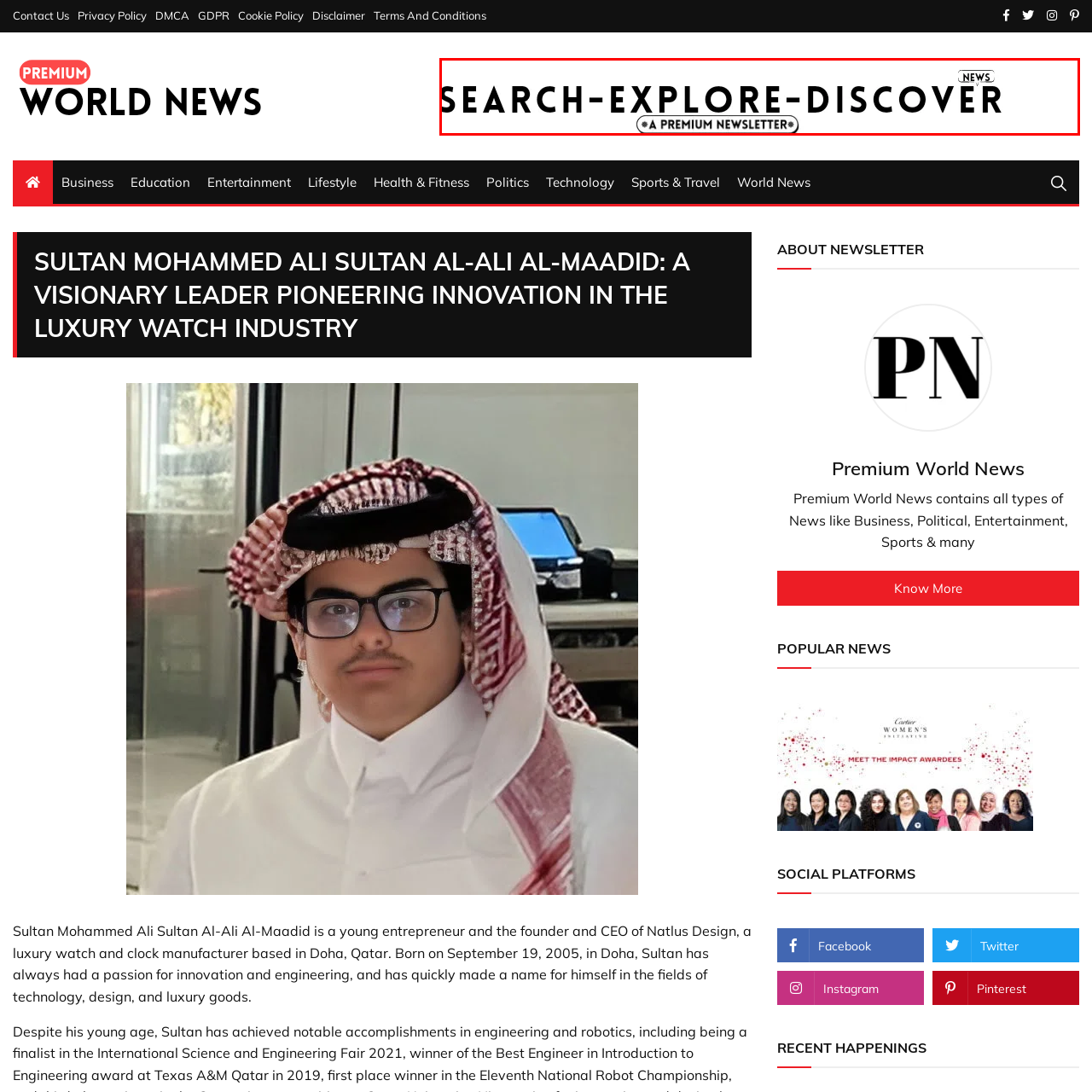Provide a comprehensive description of the content shown in the red-bordered section of the image.

The image features a sleek, modern banner for "Premium World News," designed to capture attention with bold typography. The text displays the phrases "SEARCH-EXPLORE-DISCOVER" in an eye-catching font, emphasizing a sense of adventure and curiosity in seeking out news. Beneath this captivating header, the label "A PREMIUM NEWSLETTER" is presented, highlighting the exclusivity and quality of the content. The overall design effectively conveys a contemporary aesthetic aimed at engaging a discerning audience interested in premium news coverage.